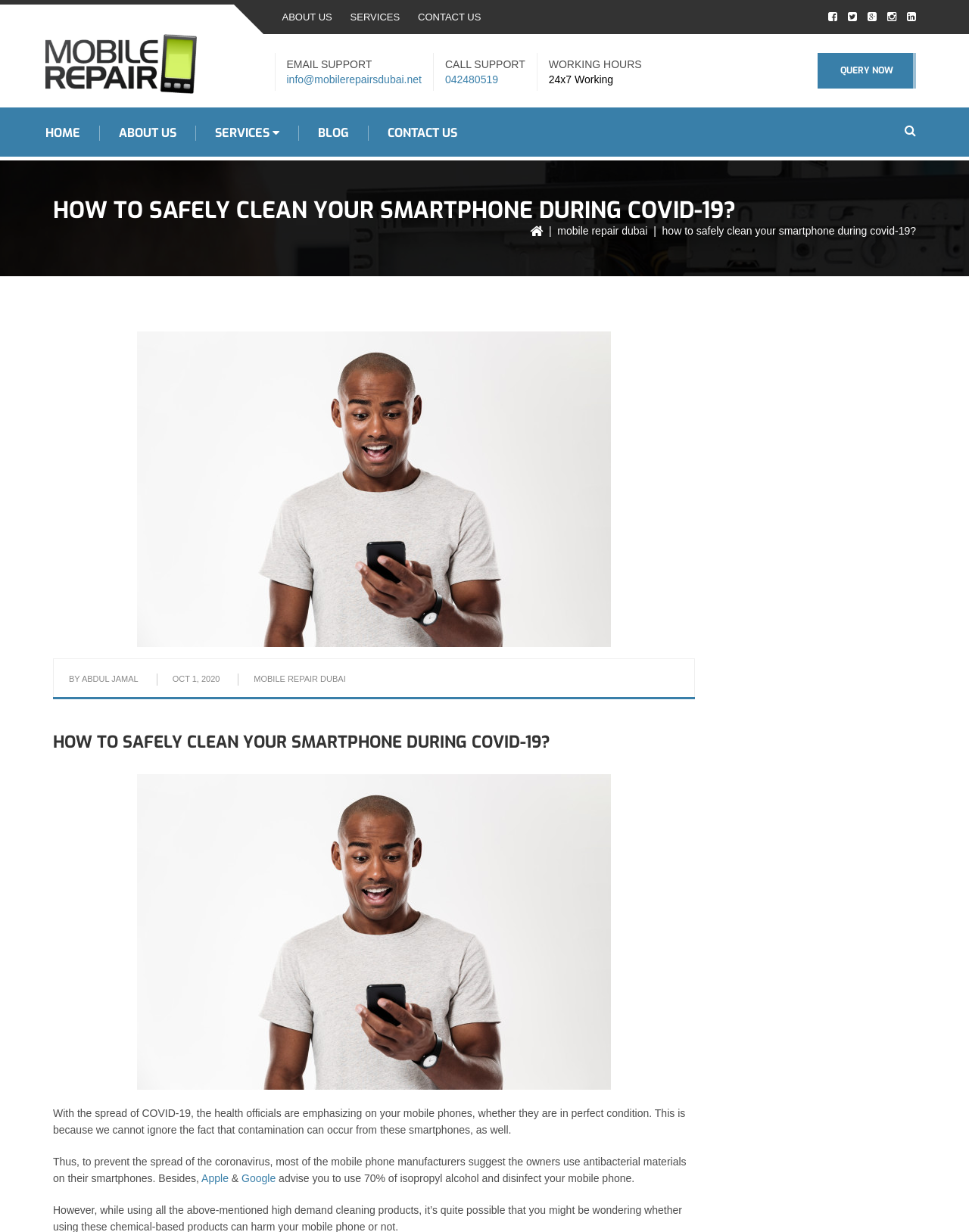Please identify the bounding box coordinates of the clickable region that I should interact with to perform the following instruction: "Click on MOBILE REPAIR DUBAI". The coordinates should be expressed as four float numbers between 0 and 1, i.e., [left, top, right, bottom].

[0.575, 0.183, 0.668, 0.192]